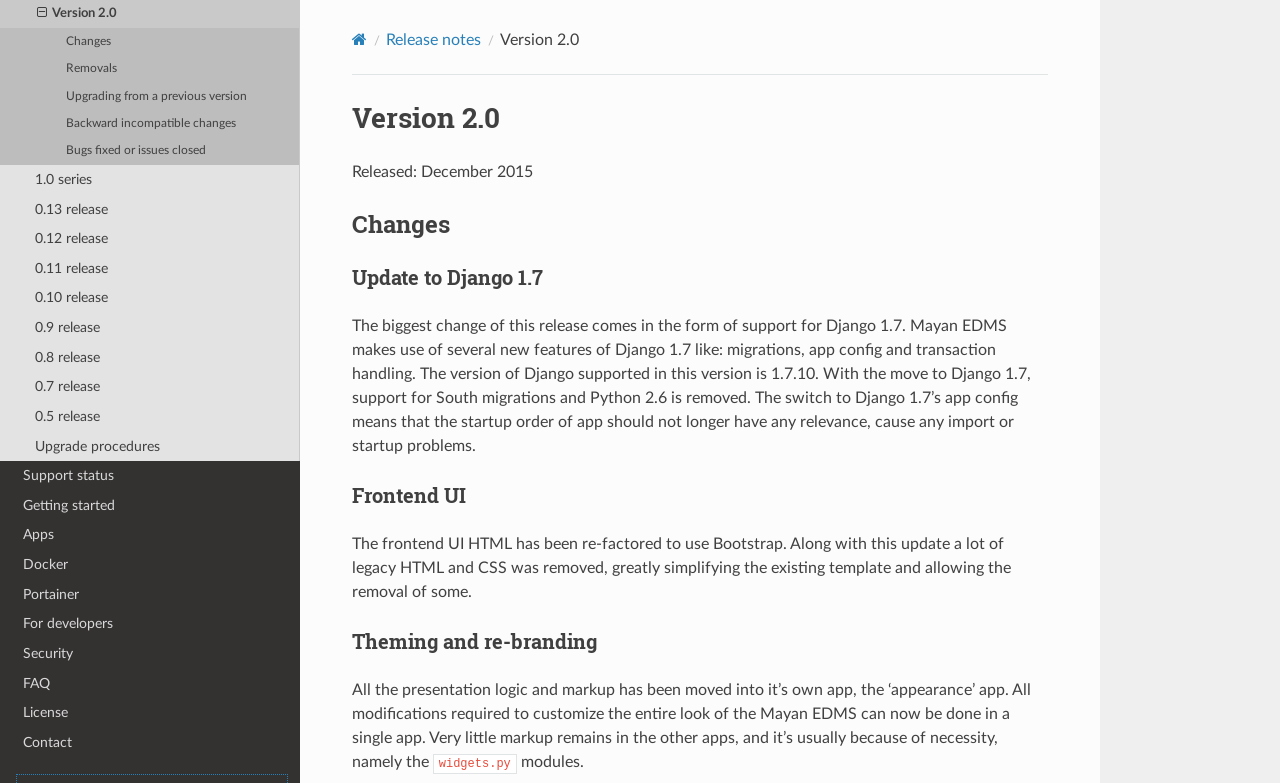Identify the bounding box for the UI element described as: "License". Ensure the coordinates are four float numbers between 0 and 1, formatted as [left, top, right, bottom].

[0.0, 0.892, 0.234, 0.93]